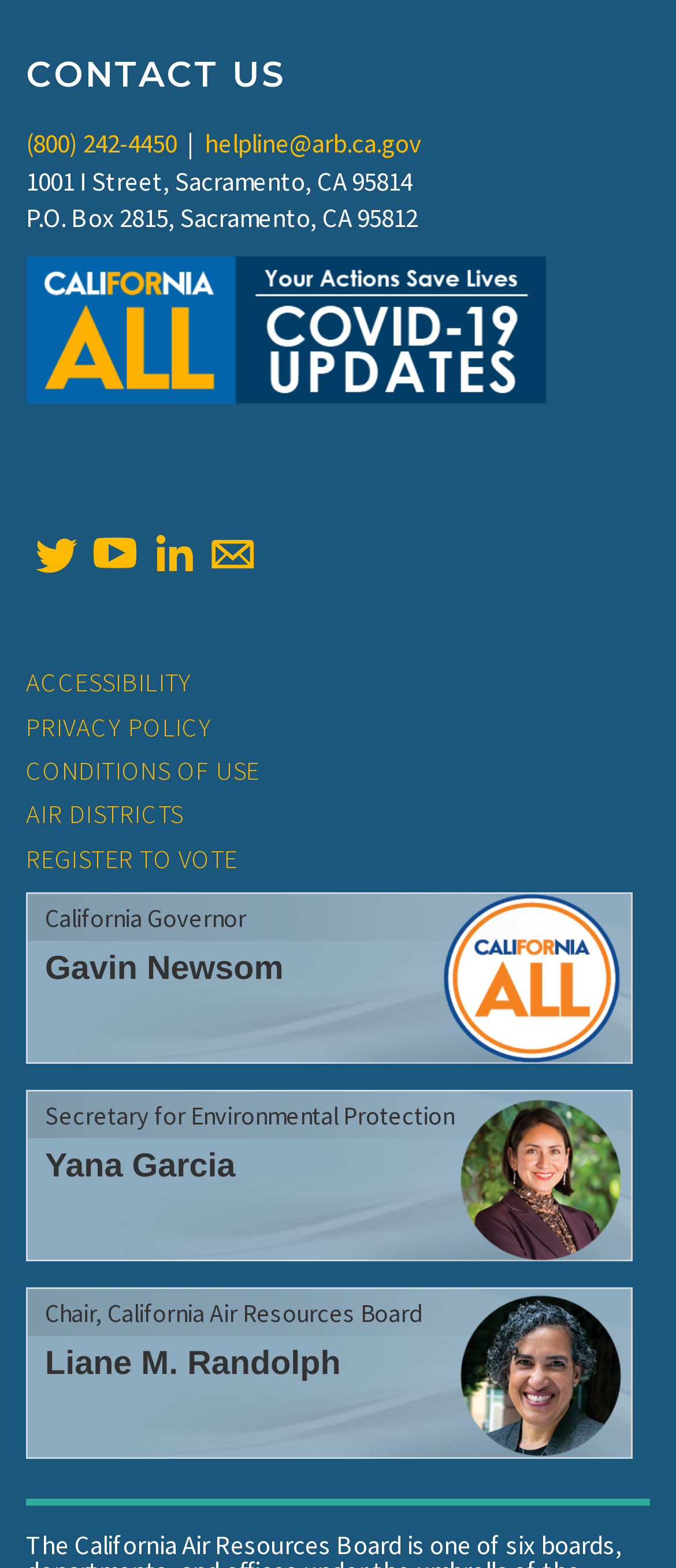Provide the bounding box coordinates of the HTML element this sentence describes: "twitter".

[0.049, 0.339, 0.115, 0.368]